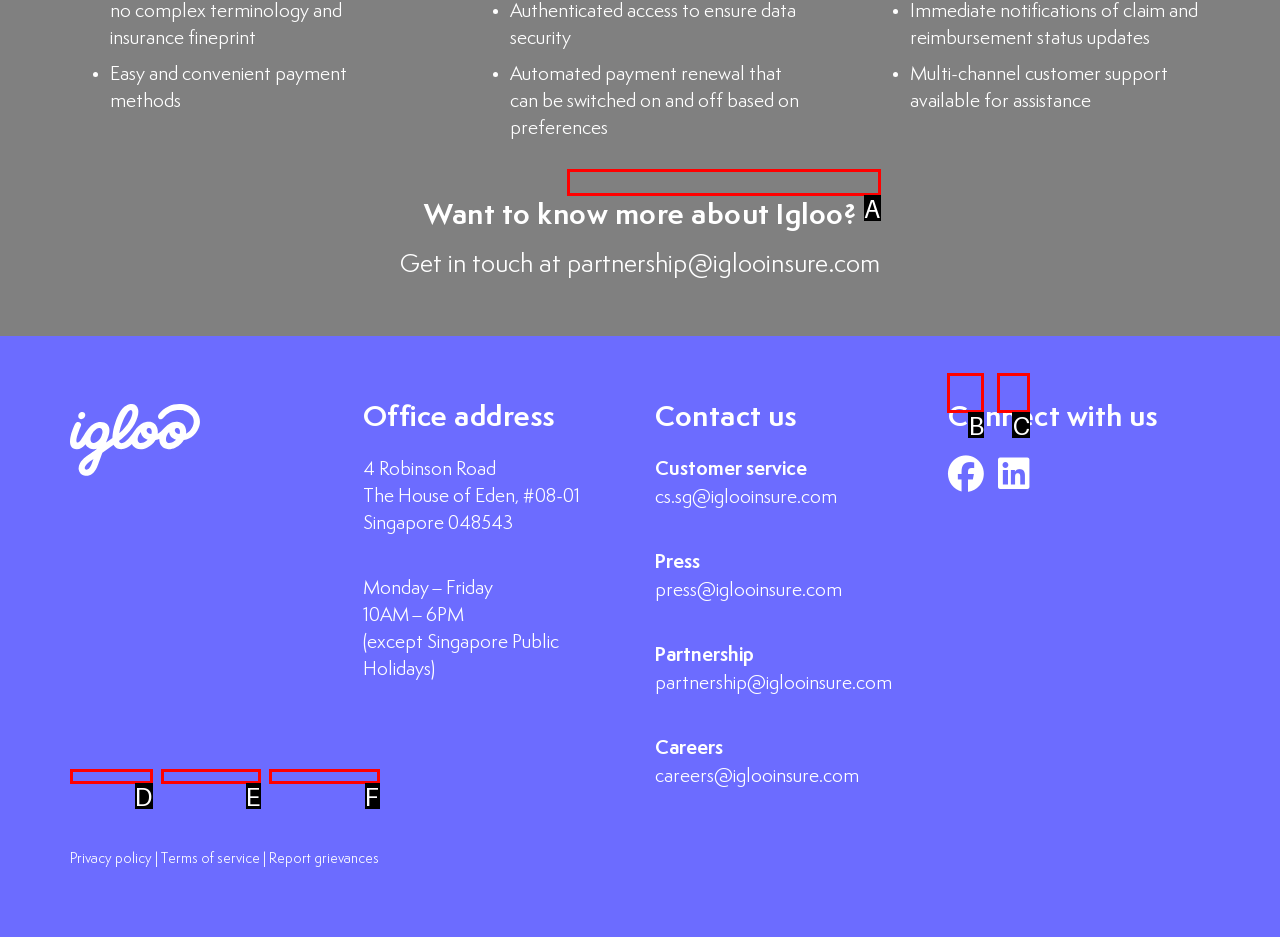Match the following description to the correct HTML element: Report grievances Indicate your choice by providing the letter.

F